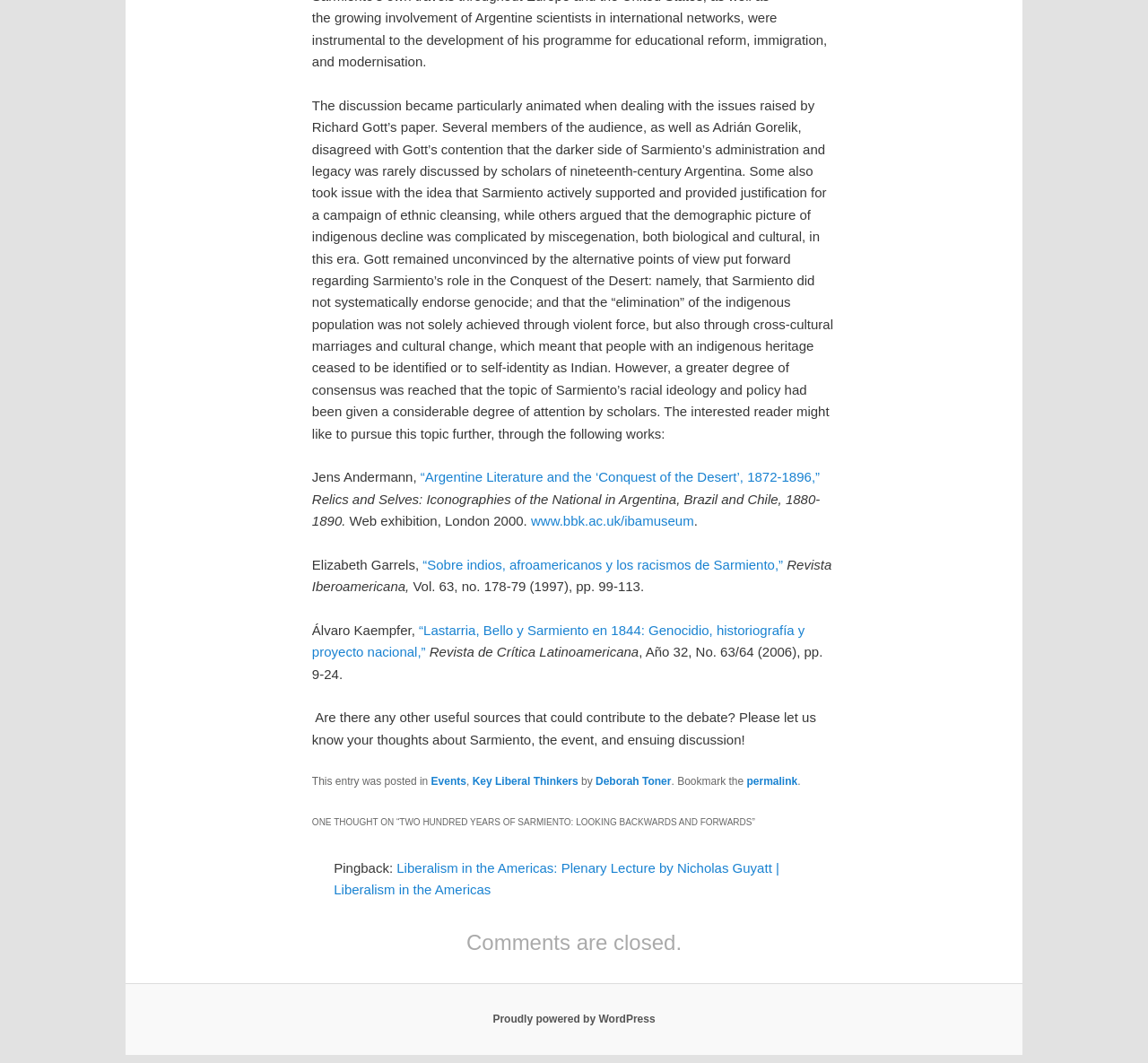Please determine the bounding box coordinates of the area that needs to be clicked to complete this task: 'Read the article 'Sobre indios, afroamericanos y los racismos de Sarmiento''. The coordinates must be four float numbers between 0 and 1, formatted as [left, top, right, bottom].

[0.368, 0.524, 0.685, 0.538]